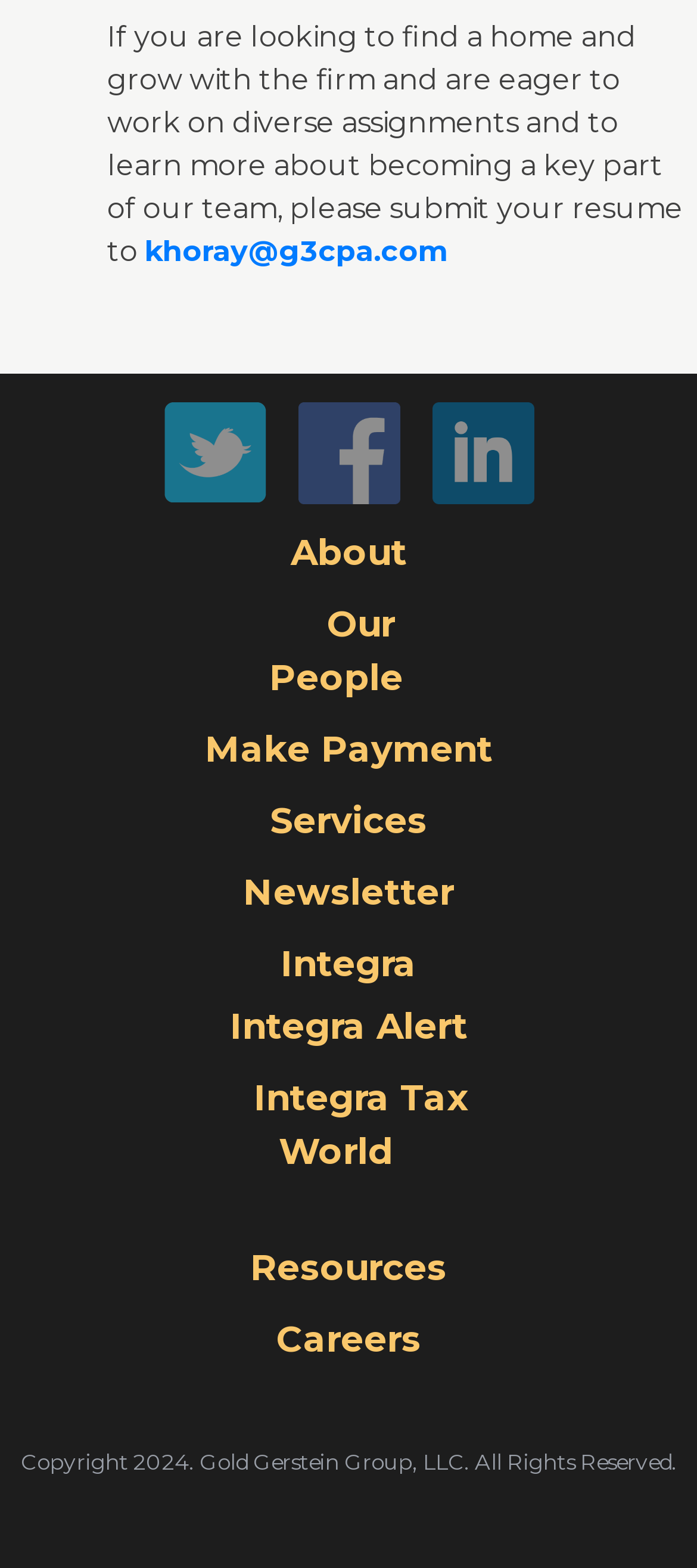Determine the bounding box coordinates of the clickable region to follow the instruction: "contact via email".

[0.208, 0.149, 0.644, 0.171]